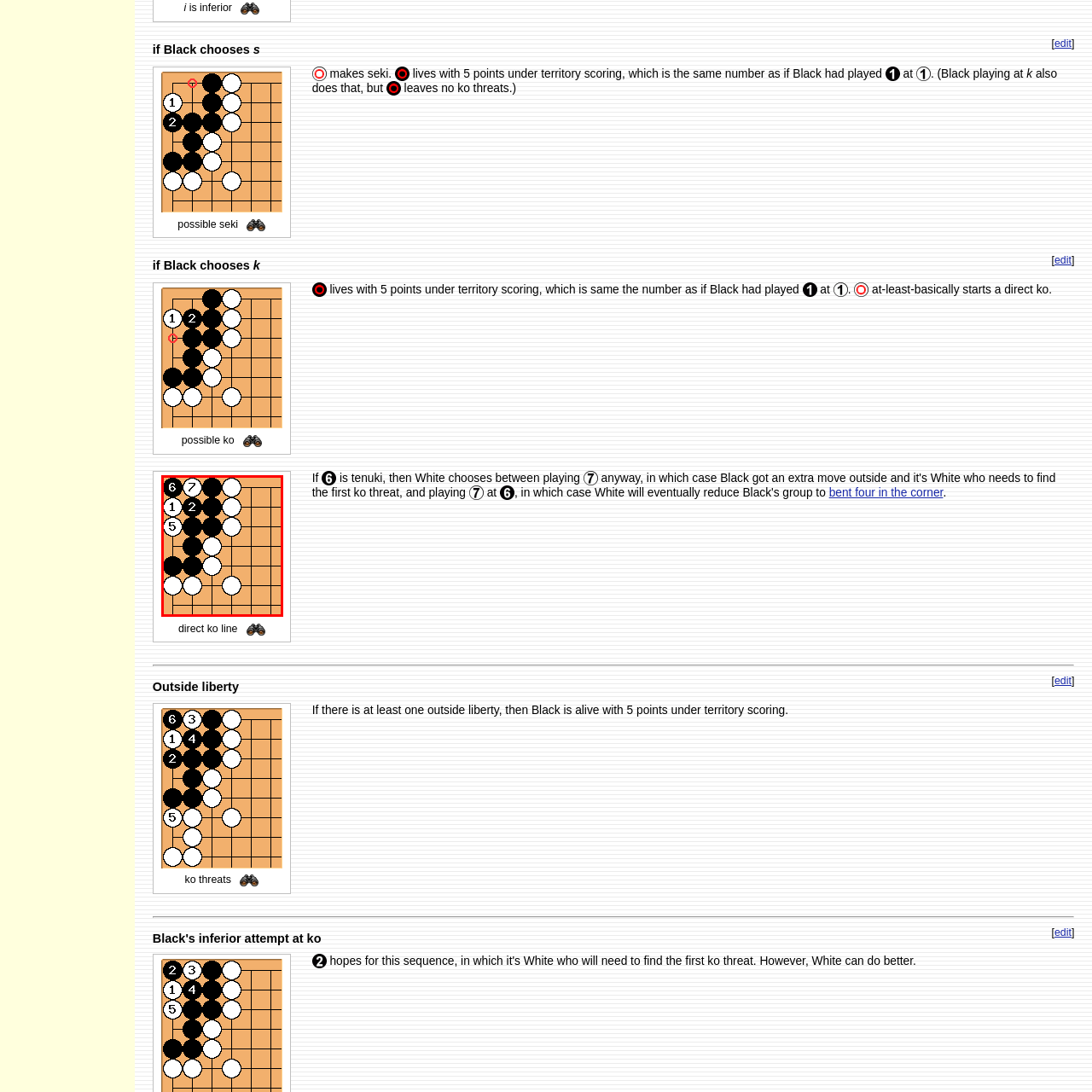Concentrate on the part of the image bordered in red, What is the main concept demonstrated in this Go game diagram? Answer concisely with a word or phrase.

Ko